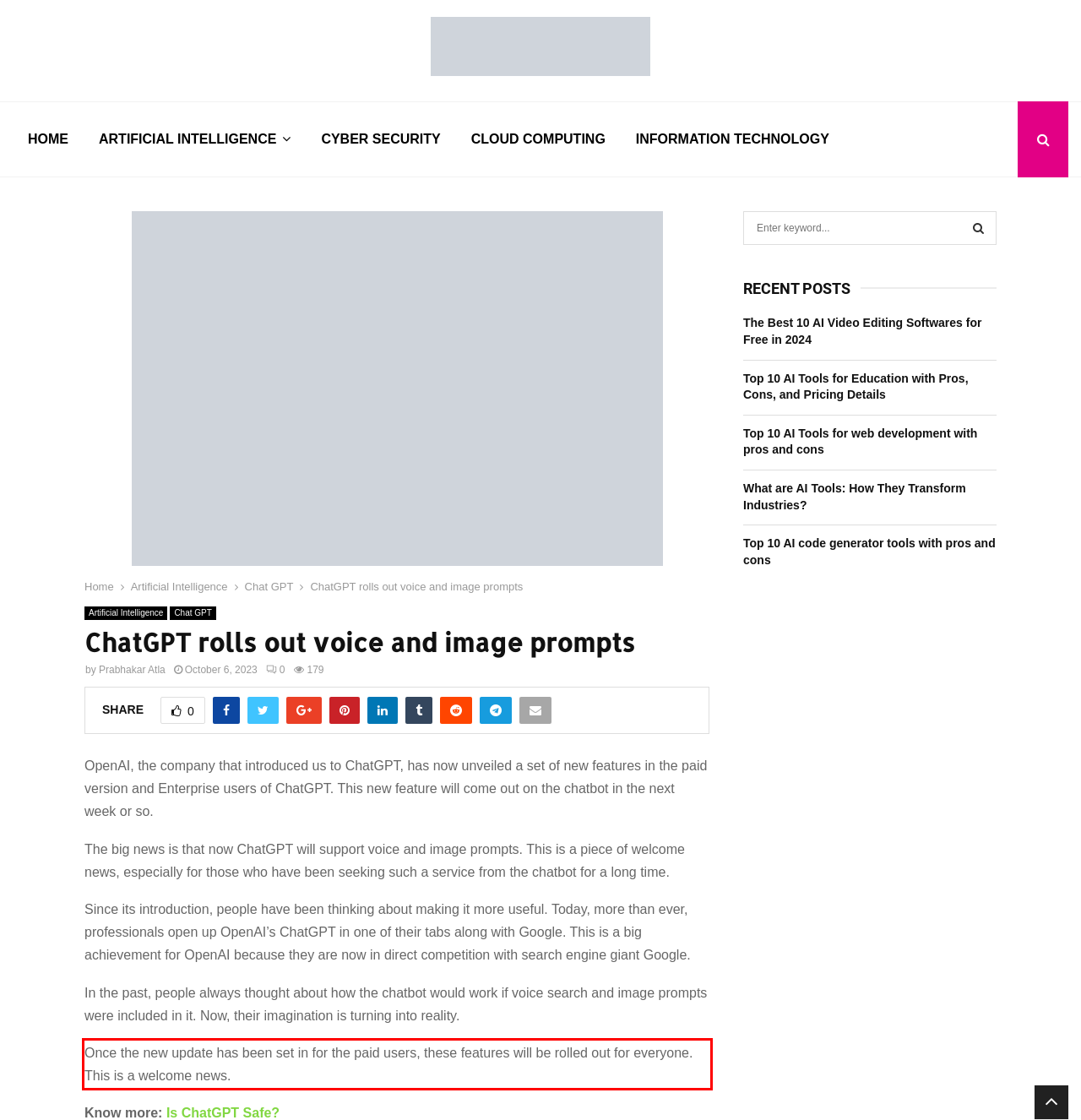Your task is to recognize and extract the text content from the UI element enclosed in the red bounding box on the webpage screenshot.

Once the new update has been set in for the paid users, these features will be rolled out for everyone. This is a welcome news.